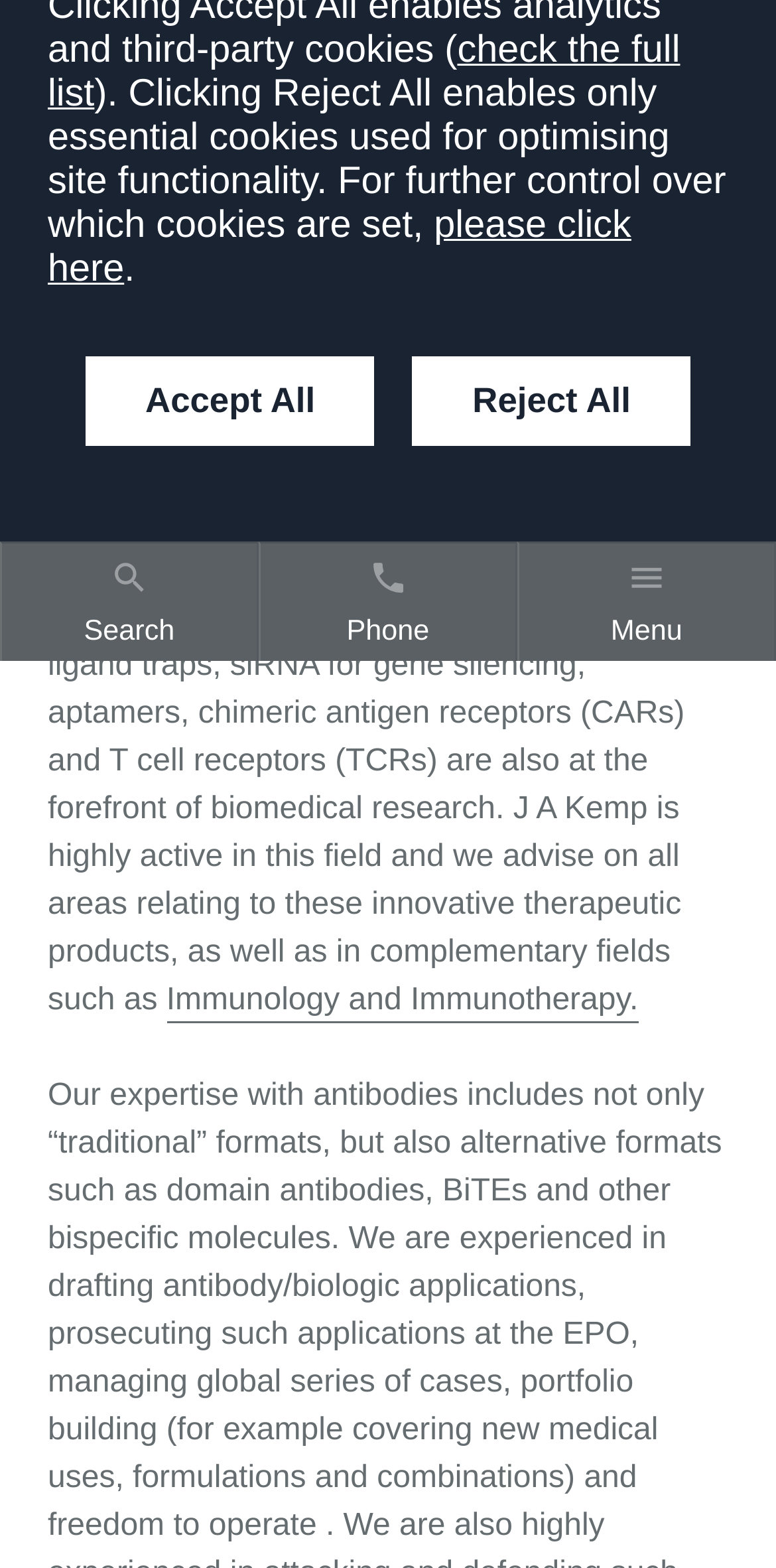Using the provided element description "phone", determine the bounding box coordinates of the UI element.

[0.333, 0.345, 0.667, 0.421]